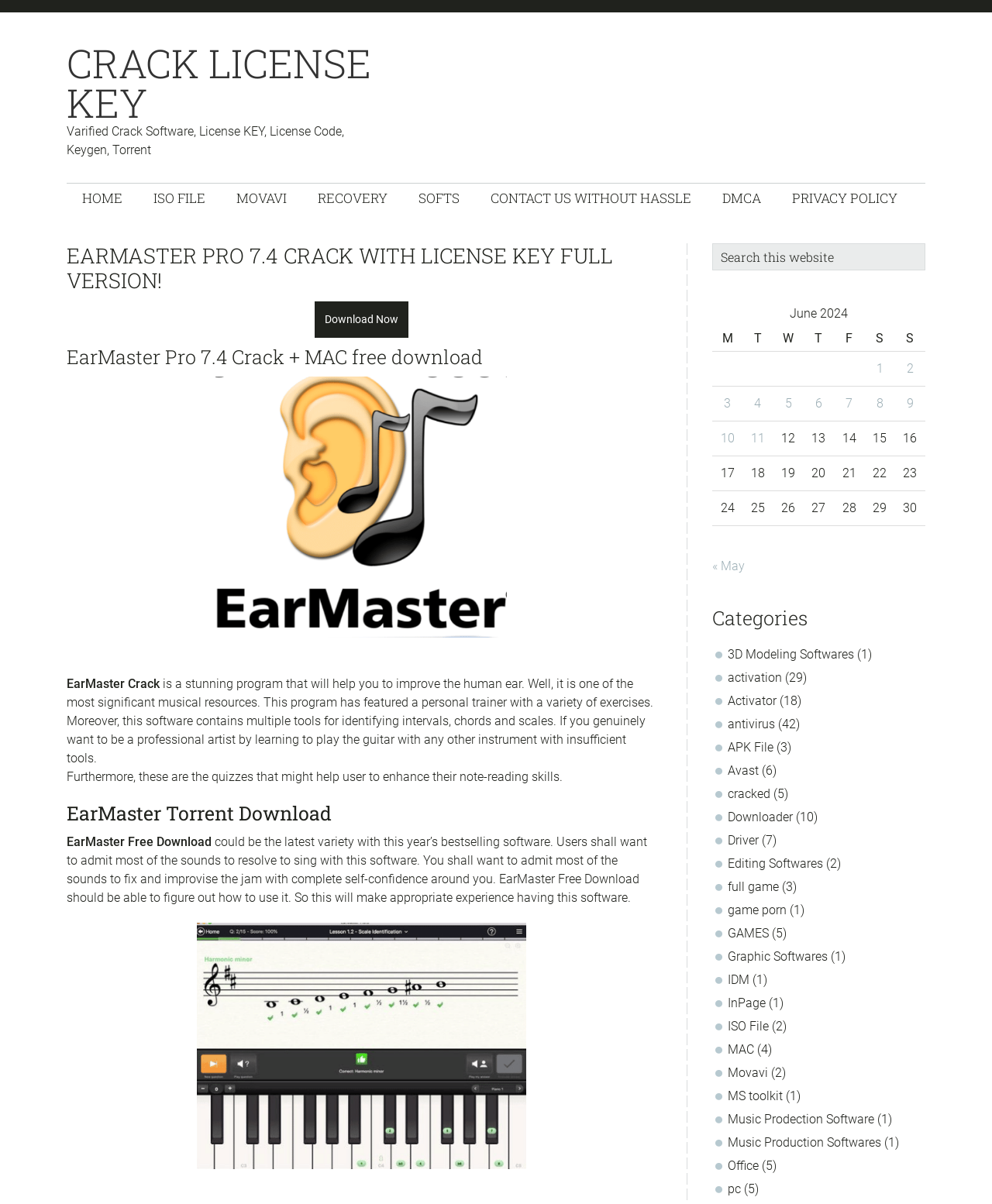What is the theme of the images on the webpage?
Using the picture, provide a one-word or short phrase answer.

Music-related